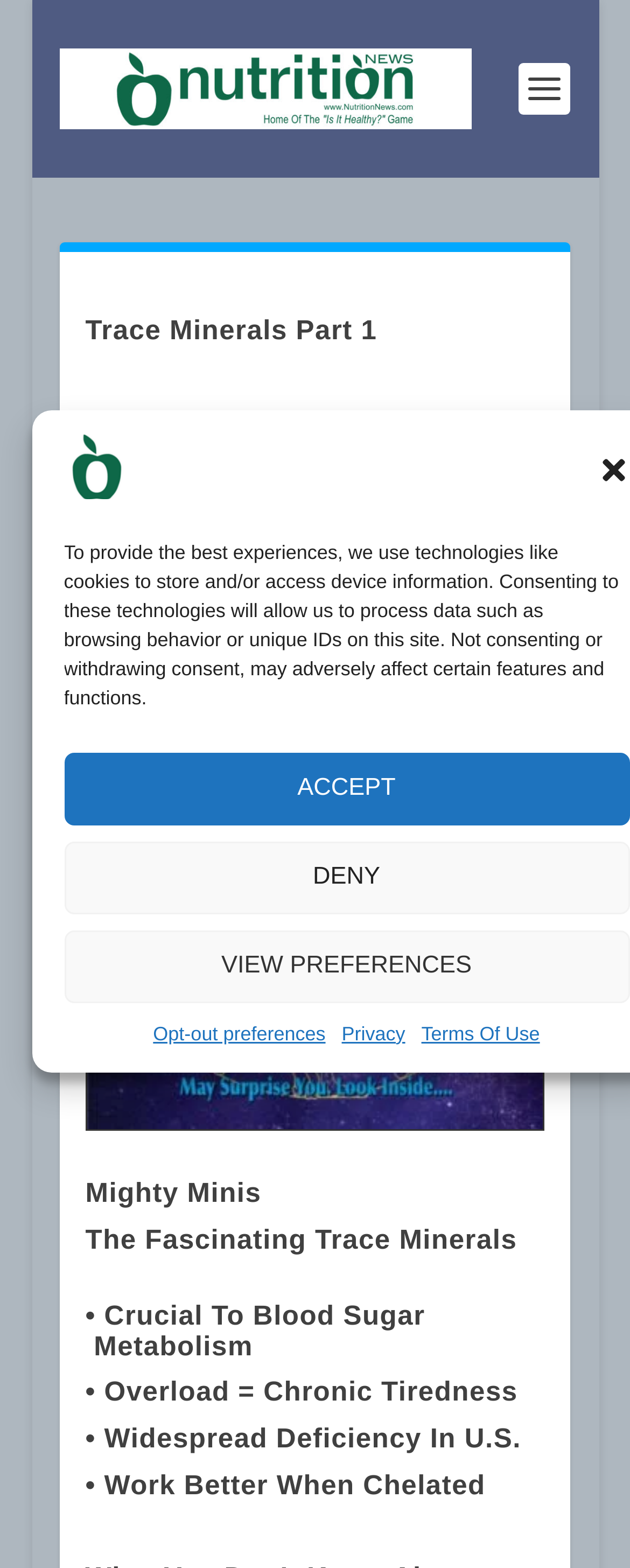Identify the bounding box coordinates of the clickable region to carry out the given instruction: "click the Opt-out preferences link".

[0.243, 0.65, 0.517, 0.669]